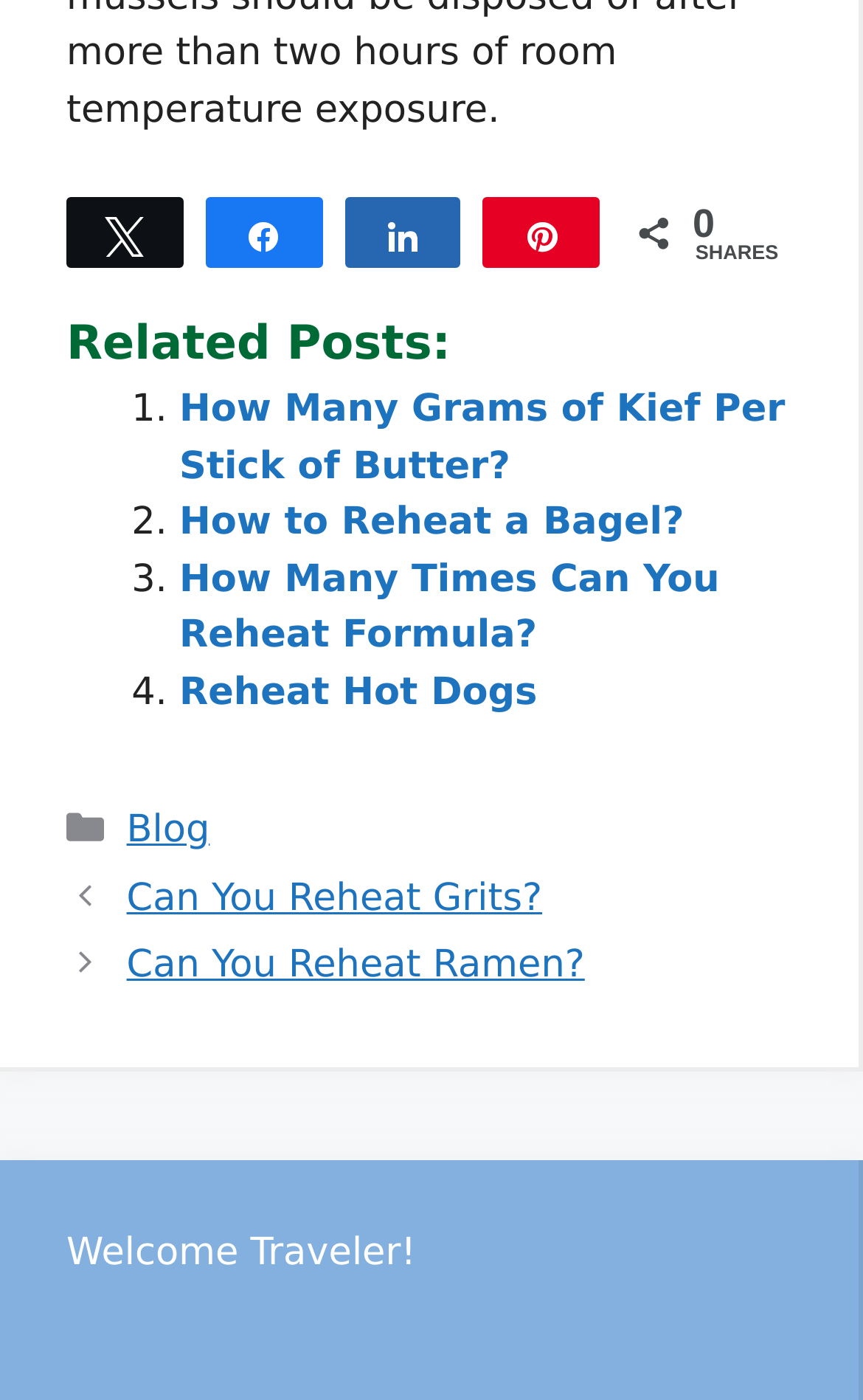What is the purpose of the links at the top?
Carefully analyze the image and provide a thorough answer to the question.

The links at the top, including 'N Tweet', 'k Share', 's Share', and 'A Pin', are social media sharing buttons that allow users to share the content of the webpage on various platforms.